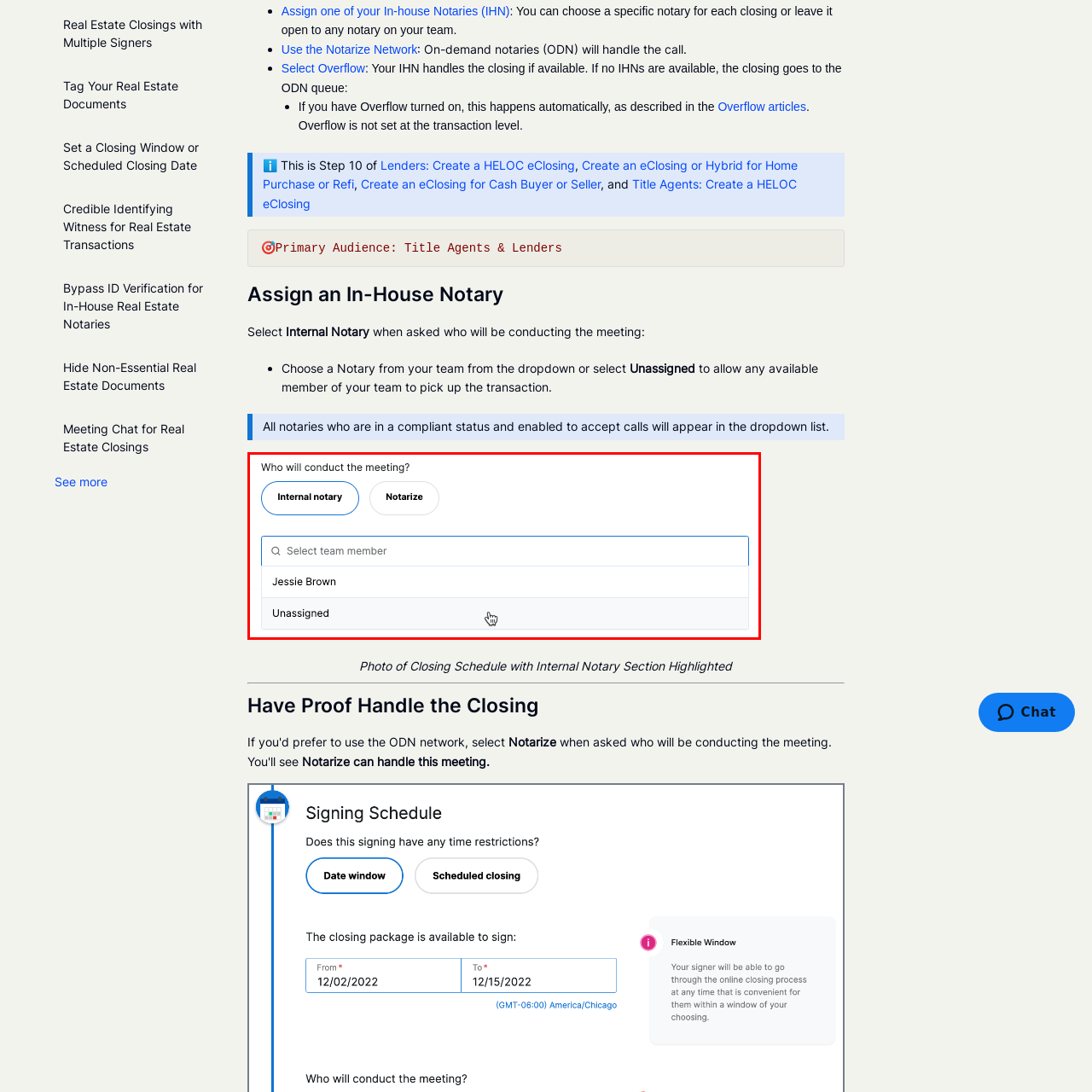Look closely at the zone within the orange frame and give a detailed answer to the following question, grounding your response on the visual details: 
What are the two options for conducting the meeting?

The two options for conducting the meeting are 'Internal Notary' and 'Notarize', which are represented as clickable buttons below the main question, allowing the user to choose between these two options.